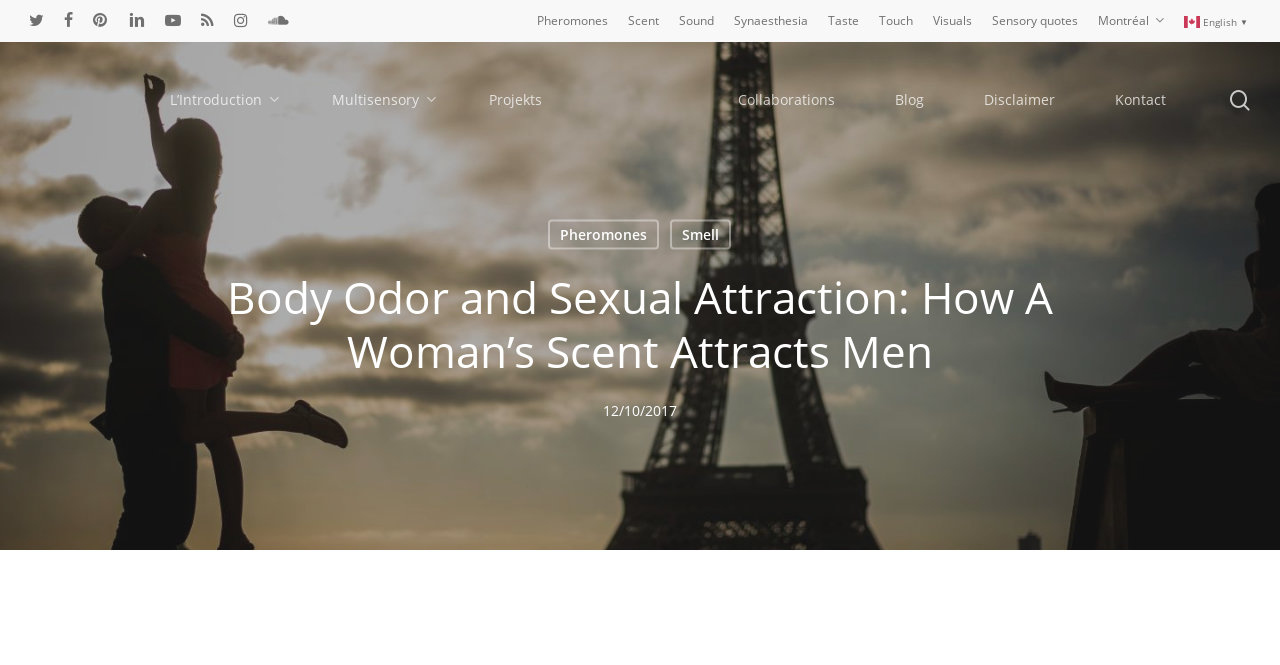Please specify the bounding box coordinates for the clickable region that will help you carry out the instruction: "Contact the author".

[0.847, 0.135, 0.934, 0.165]